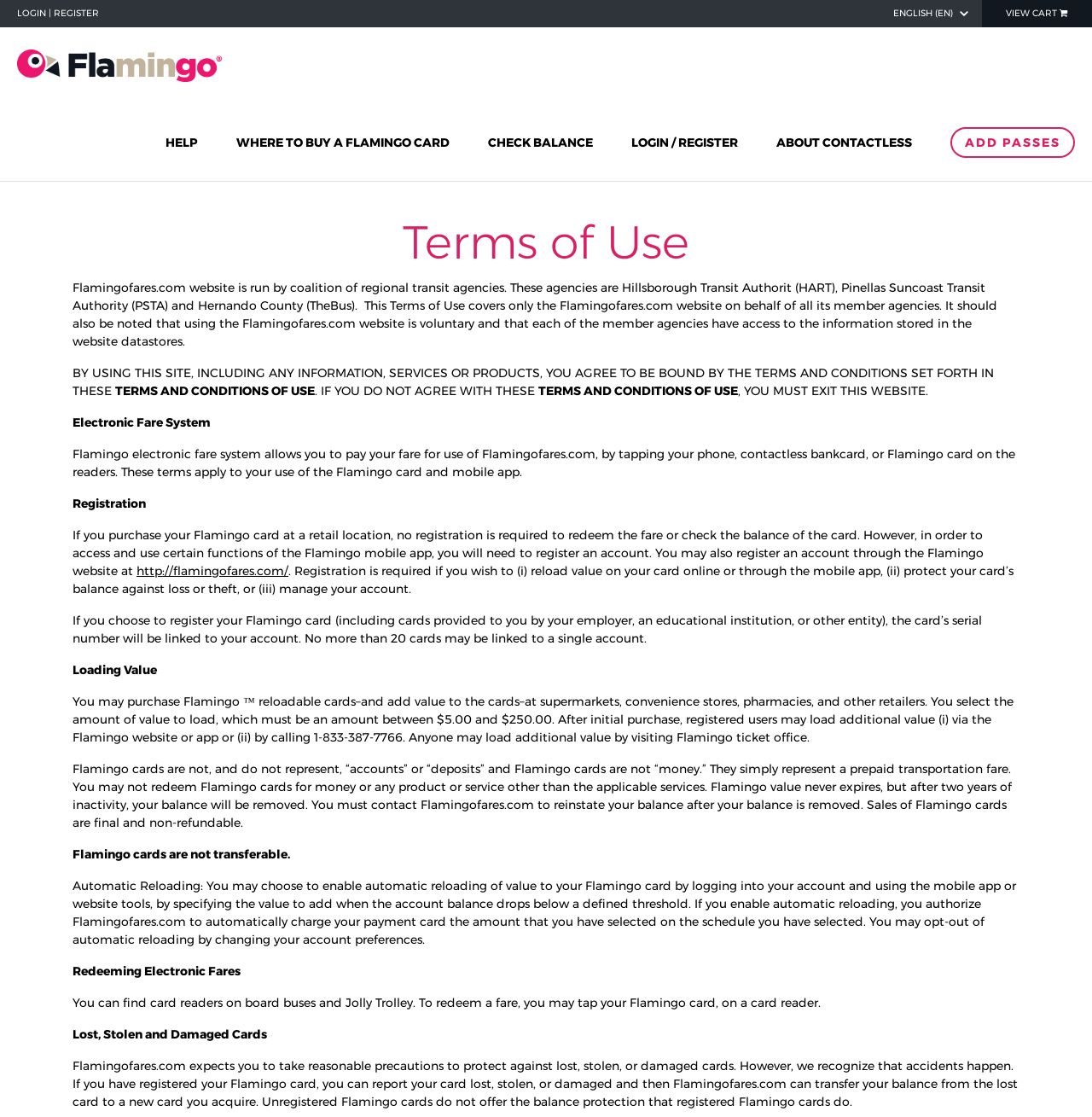What is the minimum amount to load on a Flamingo card?
Identify the answer in the screenshot and reply with a single word or phrase.

$5.00